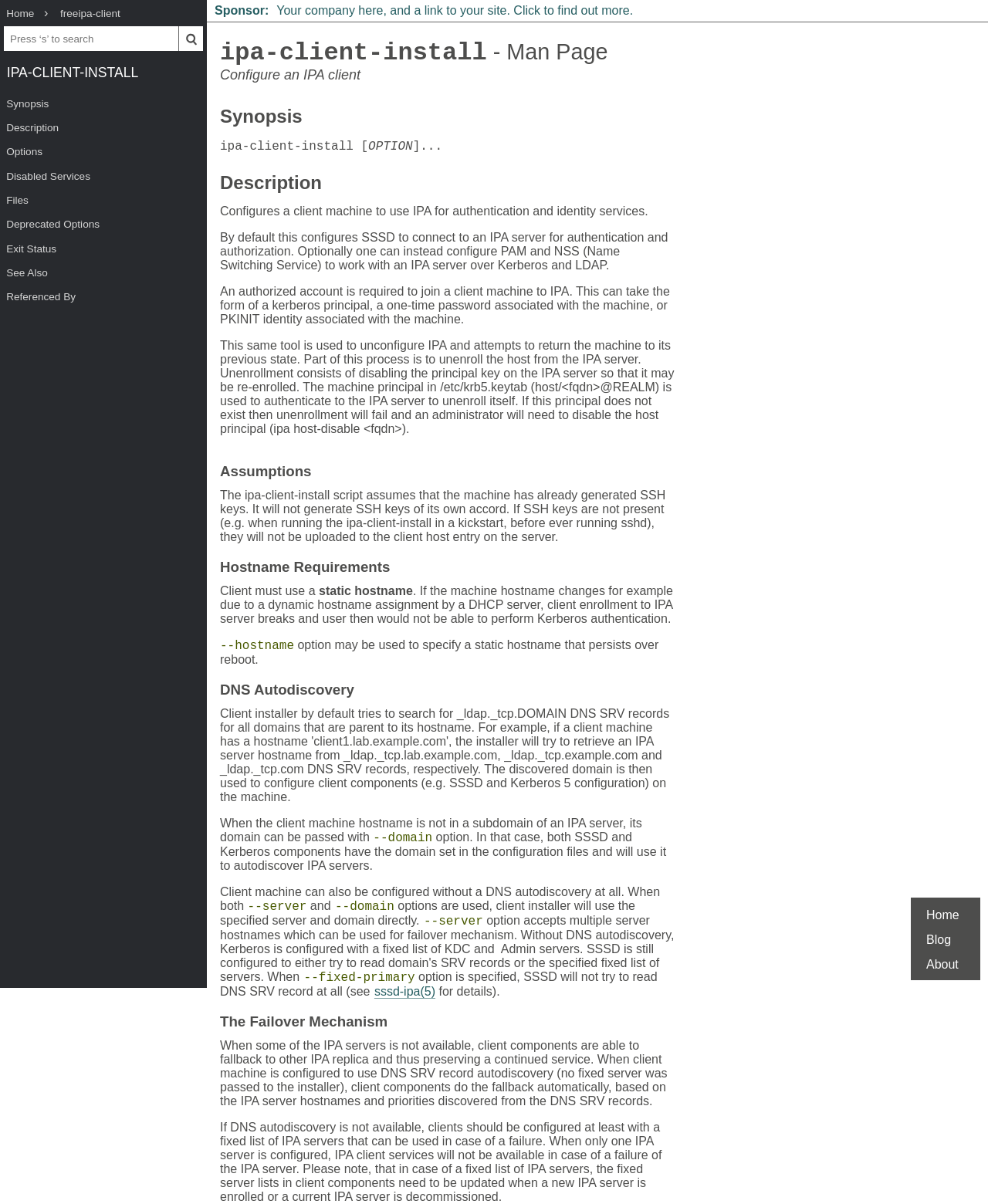Identify the bounding box coordinates for the element you need to click to achieve the following task: "Search man pages". Provide the bounding box coordinates as four float numbers between 0 and 1, in the form [left, top, right, bottom].

[0.004, 0.022, 0.18, 0.042]